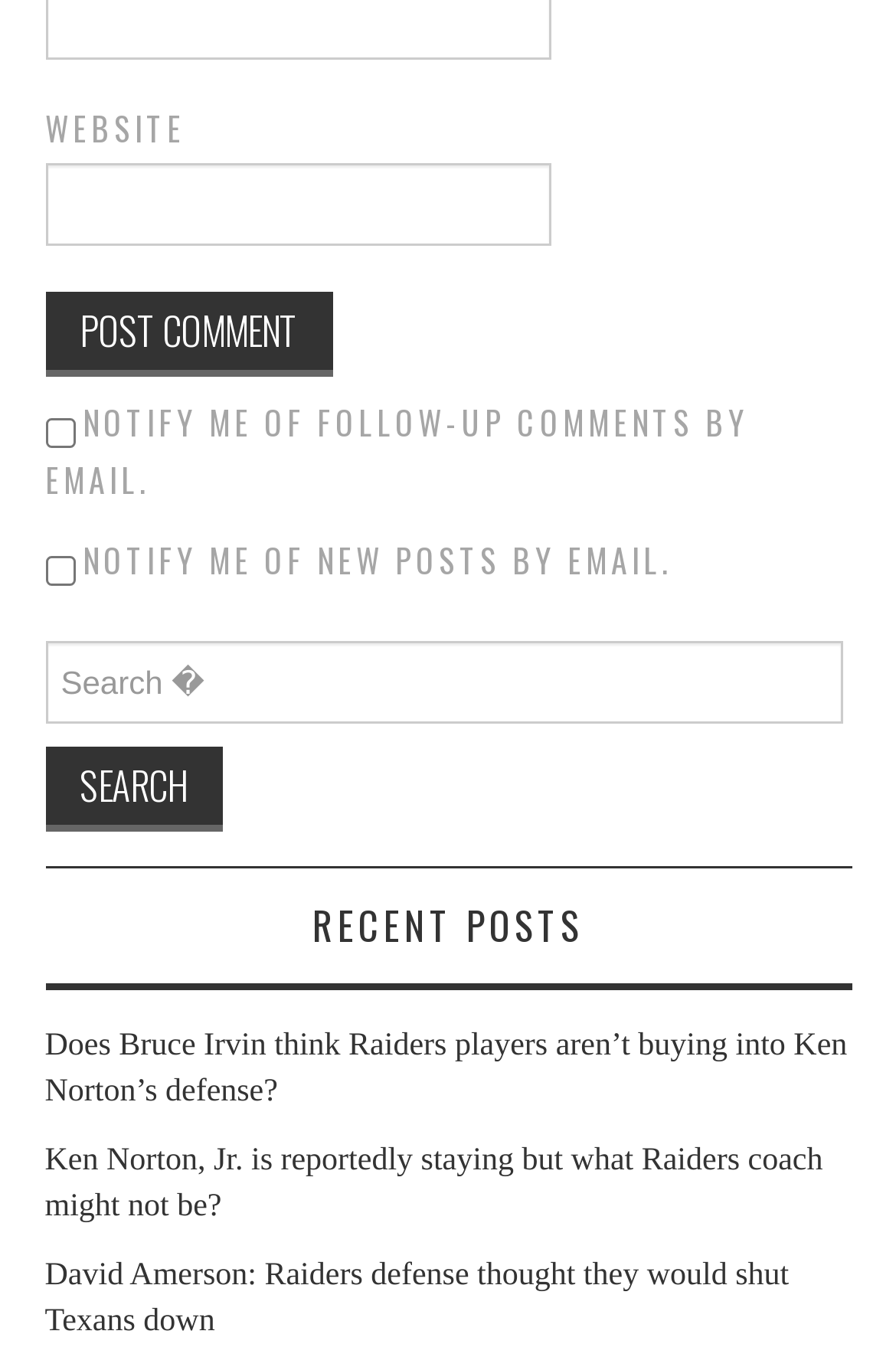Determine the bounding box coordinates of the region I should click to achieve the following instruction: "Read recent post about Bruce Irvin". Ensure the bounding box coordinates are four float numbers between 0 and 1, i.e., [left, top, right, bottom].

[0.05, 0.759, 0.946, 0.818]